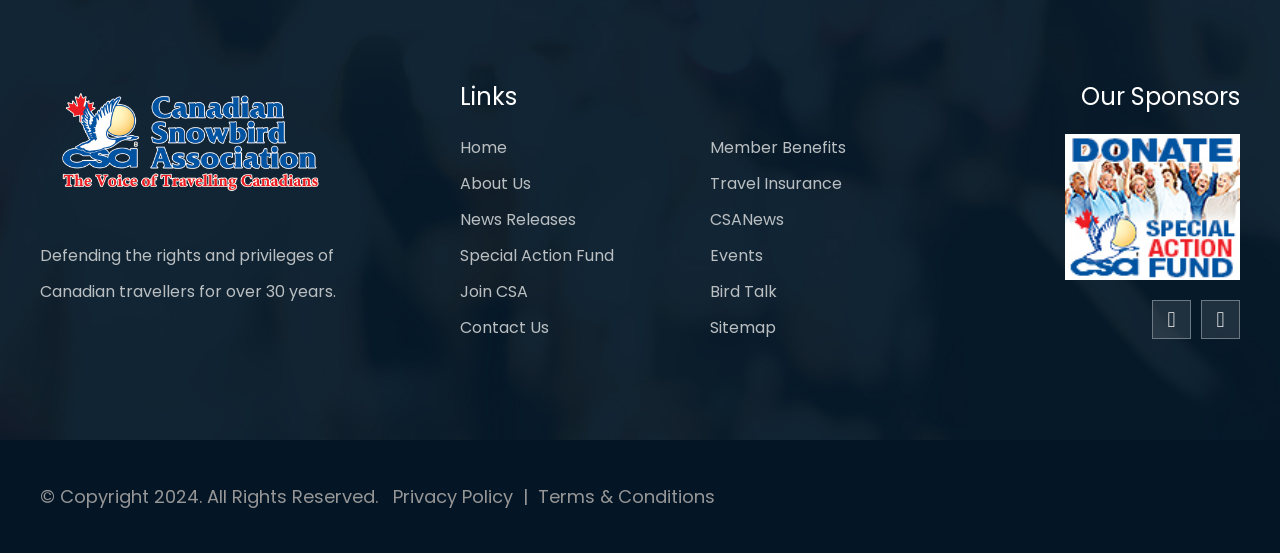Find the bounding box coordinates for the area that should be clicked to accomplish the instruction: "Check 'Privacy Policy'".

[0.307, 0.876, 0.401, 0.921]